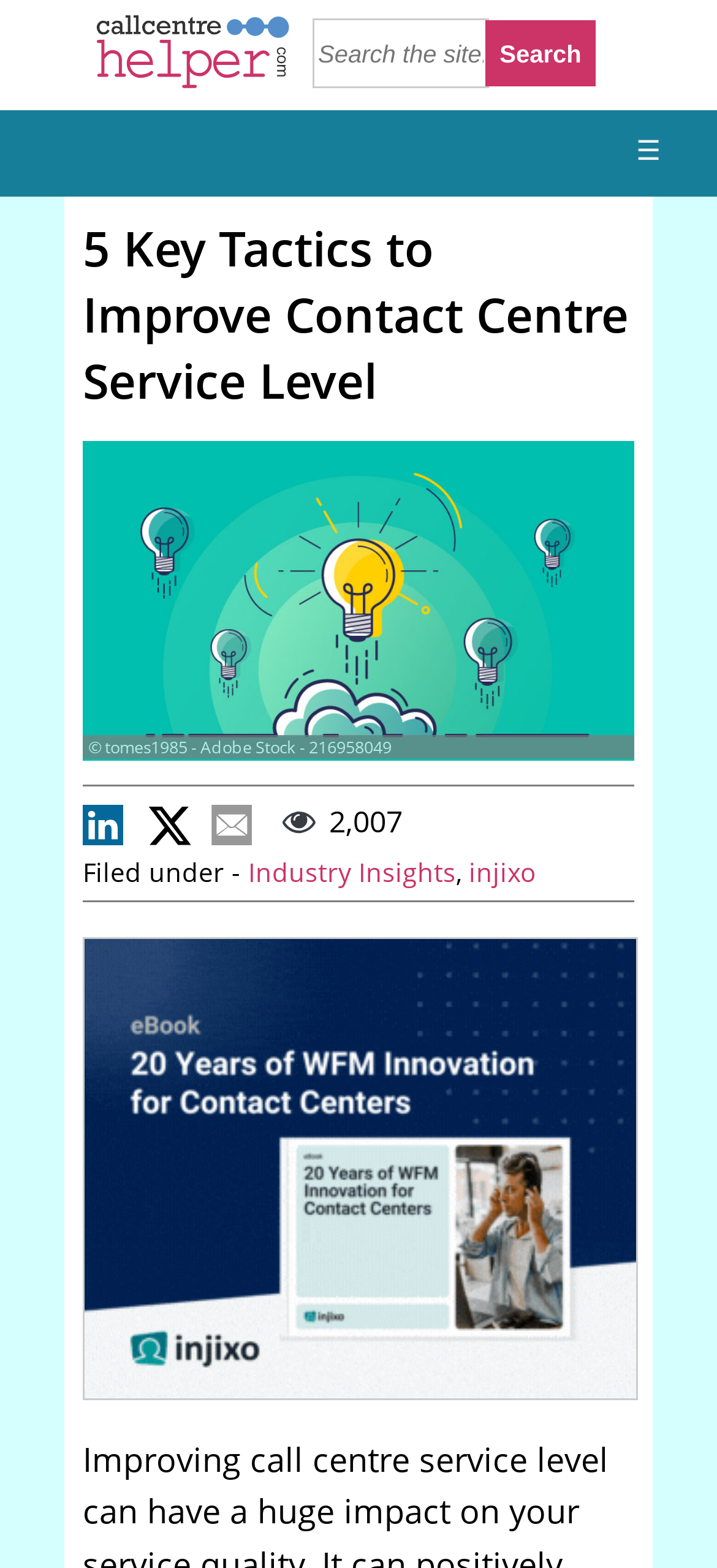Respond with a single word or phrase:
What is the picture above the heading?

A light bulb rocket